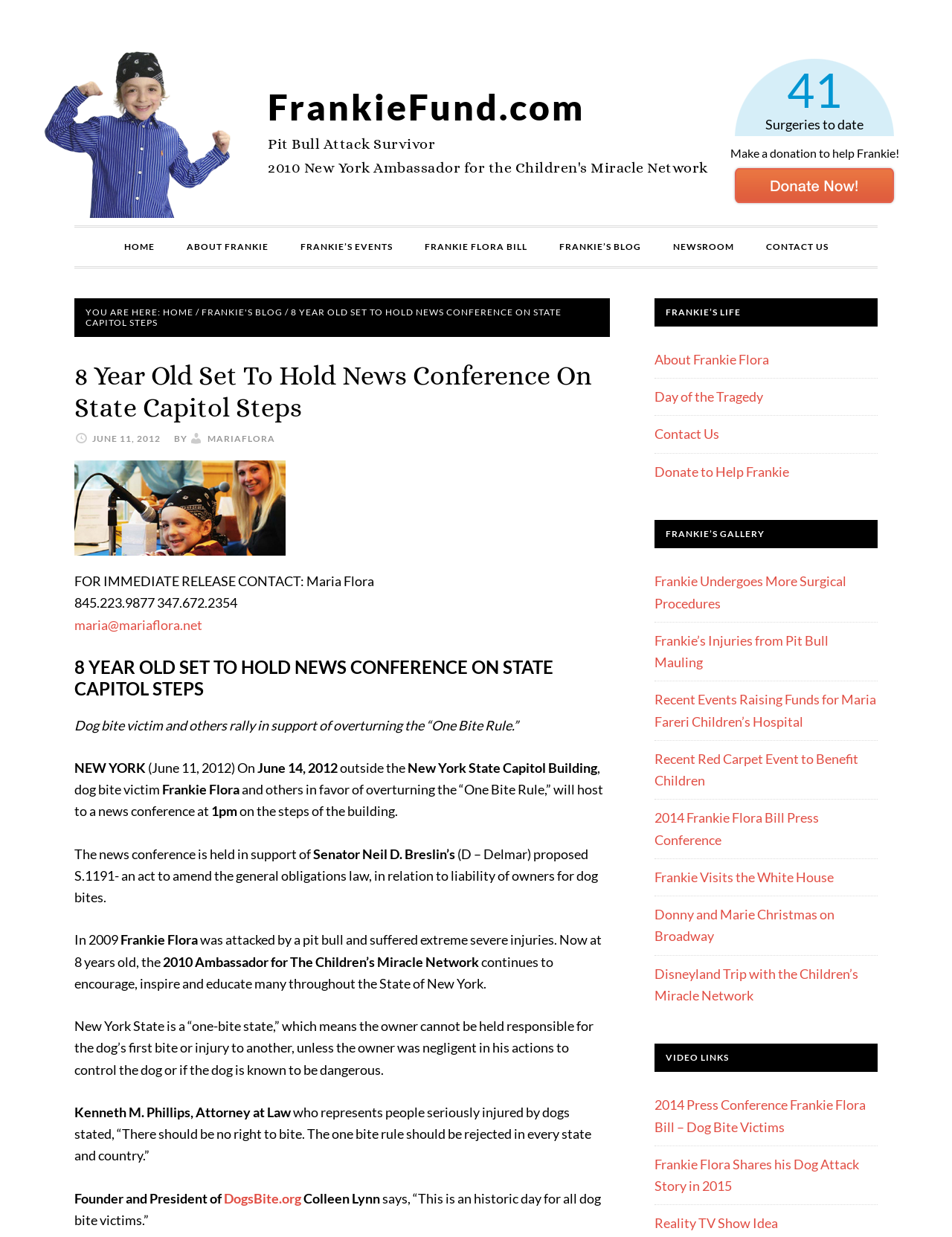Explain the webpage's design and content in an elaborate manner.

This webpage is about Frankie Flora, a pit bull attack survivor, who is set to hold a news conference on the steps of the New York State Capitol Building. The page has a navigation menu at the top with links to "HOME", "ABOUT FRANKIE", "FRANKIE'S EVENTS", "FRANKIE FLORA BILL", "FRANKIE'S BLOG", "NEWSROOM", and "CONTACT US".

Below the navigation menu, there is a section with a heading "8 Year Old Set To Hold News Conference On State Capitol Steps" and a subheading "FOR IMMEDIATE RELEASE". This section contains a press release about Frankie Flora's news conference, where he will rally in support of overturning the "One Bite Rule" in New York State.

To the left of the press release, there is a section with a heading "FRANKIE'S LIFE" and links to "About Frankie Flora", "Day of the Tragedy", "Contact Us", and "Donate to Help Frankie". Below this section, there is another section with a heading "FRANKIE'S GALLERY" and links to various photo albums and events related to Frankie Flora.

To the right of the press release, there is a section with a heading "VIDEO LINKS" and links to various videos related to Frankie Flora's story, including a 2014 press conference and a reality TV show idea.

At the top-right corner of the page, there is a section with a heading "41" and a link to "Make a donation to help Frankie!" with an accompanying image. Below this section, there is an image of Frankie Flora, a pit bull attack survivor.

Throughout the page, there are various images and links to related articles and events, showcasing Frankie Flora's story and his efforts to raise awareness about dog bite victims and the need to overturn the "One Bite Rule" in New York State.